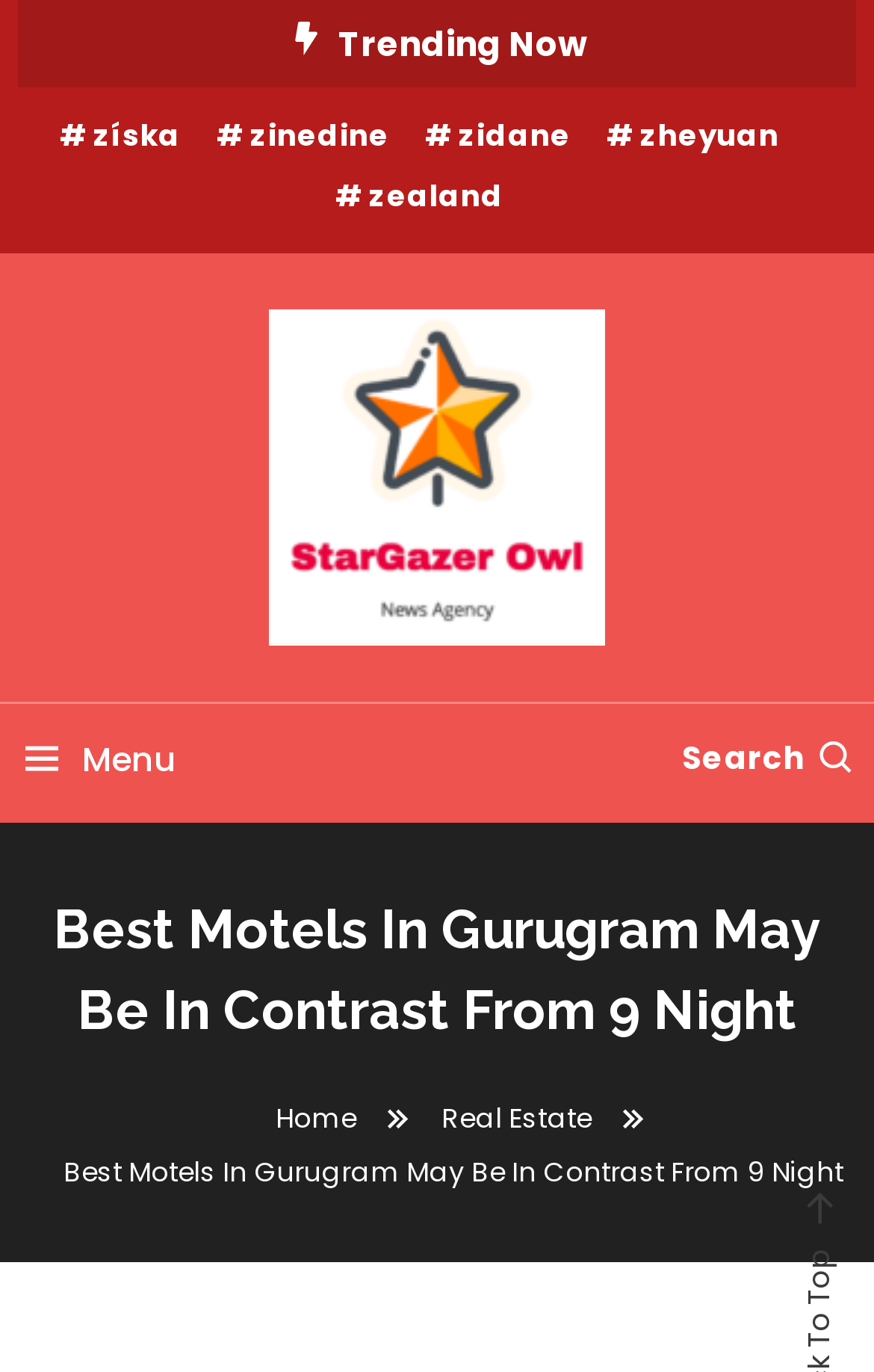Please identify the coordinates of the bounding box for the clickable region that will accomplish this instruction: "Click on Trending Now".

[0.387, 0.015, 0.672, 0.049]